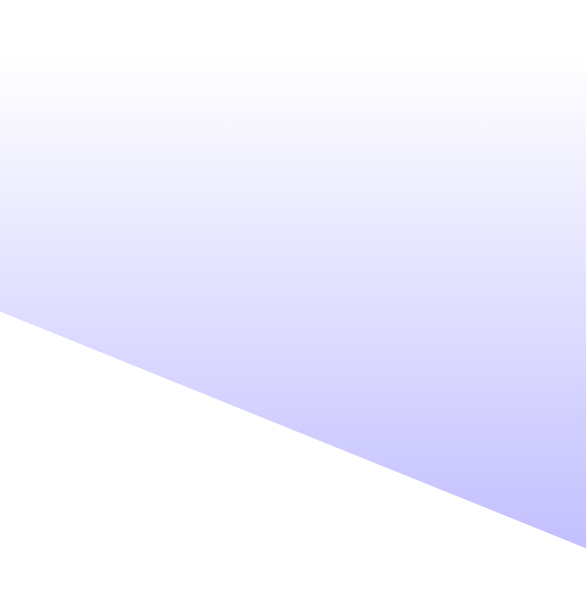Respond concisely with one word or phrase to the following query:
What is AppleWisdom's focus for its clients?

Empowering with Apple technologies